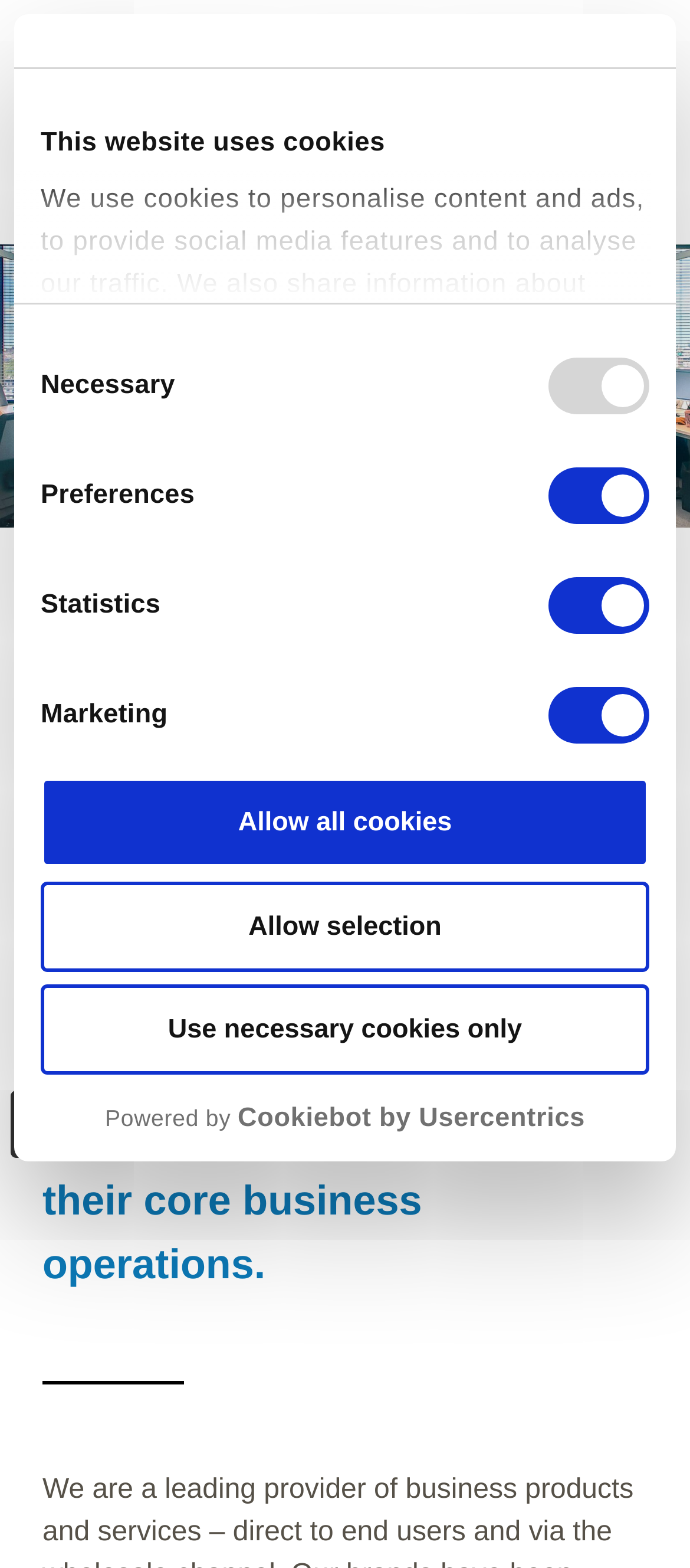How many buttons are there in the consent selection?
Using the image, provide a detailed and thorough answer to the question.

In the consent selection section, there are three buttons: 'Use necessary cookies only', 'Allow selection', and 'Allow all cookies'. These buttons are used to manage cookie preferences.